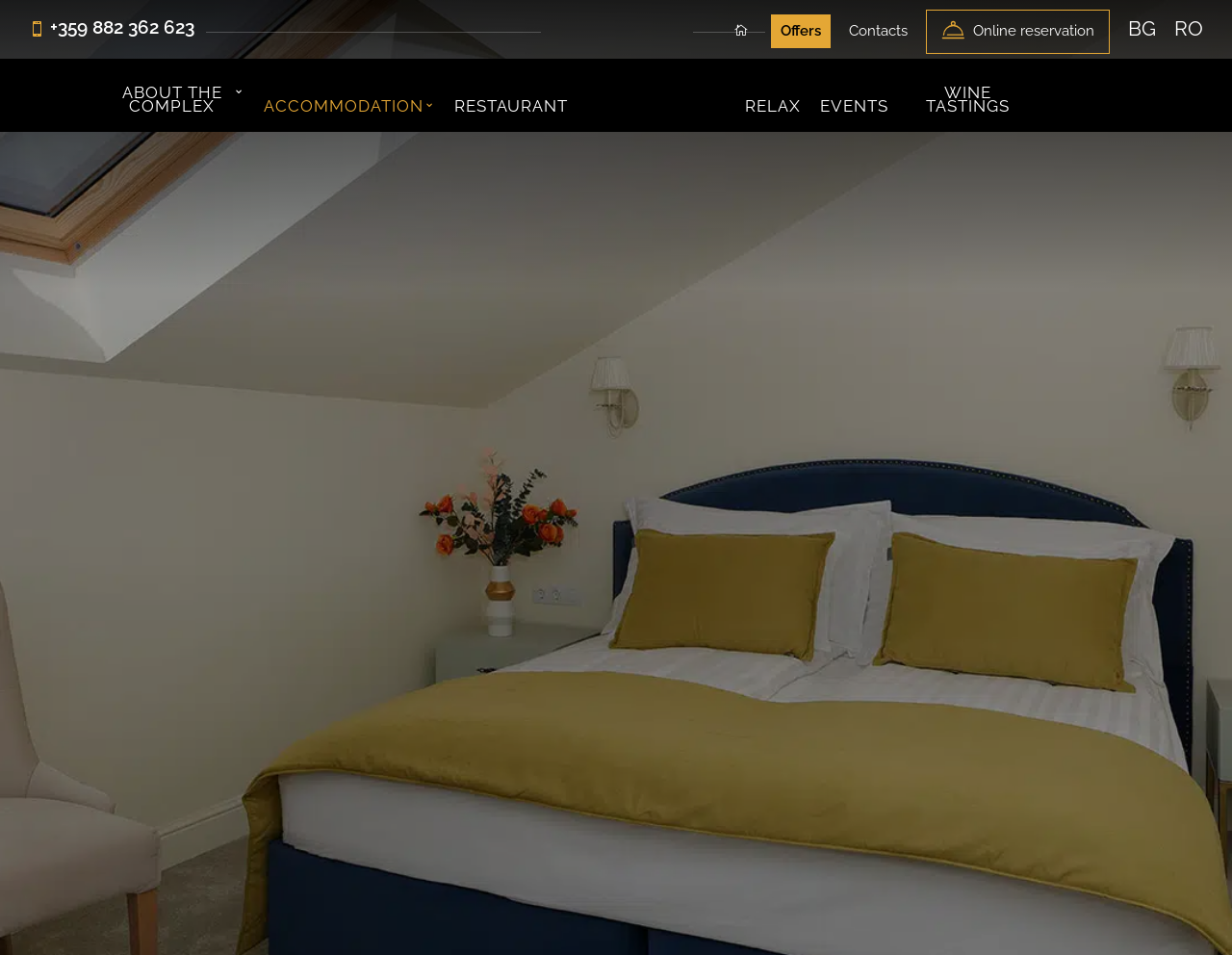Locate the bounding box coordinates of the clickable area needed to fulfill the instruction: "Call the phone number".

[0.023, 0.017, 0.158, 0.039]